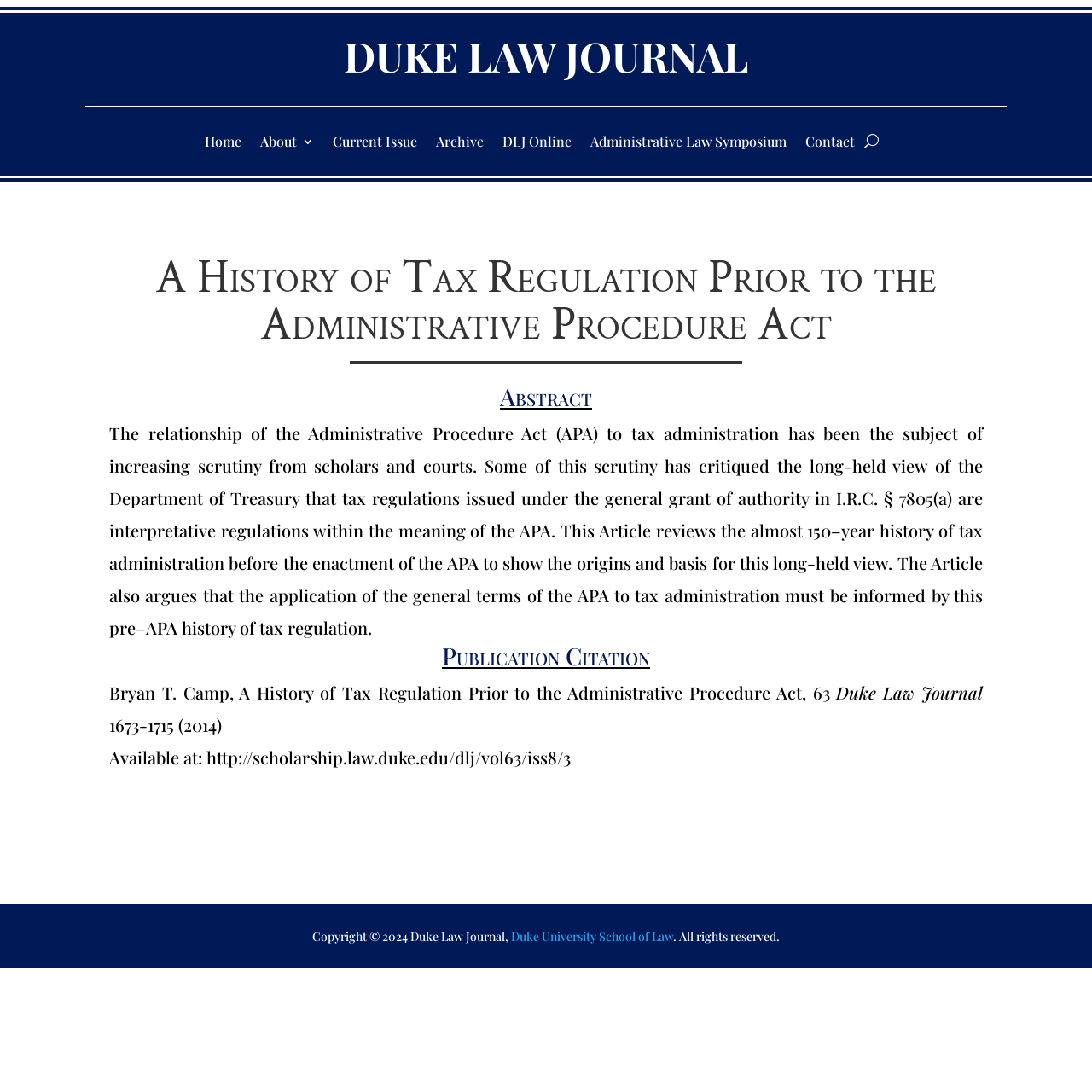Provide an in-depth caption for the contents of the webpage.

The webpage is a scholarly article titled "A History of Tax Regulation Prior to the Administrative Procedure Act" from the Duke Law Journal. At the top, there is a heading "DUKE LAW JOURNAL" followed by a row of links to different sections of the journal, including "Home", "About", "Current Issue", "Archive", "DLJ Online", "Administrative Law Symposium", and "Contact". 

Below the links, there is a button labeled "U" on the right side. The main content of the article starts with a heading "A History of Tax Regulation Prior to the Administrative Procedure Act" followed by a subheading "Abstract". The abstract text describes the article's topic, which is the relationship between the Administrative Procedure Act and tax administration, and how it has been scrutinized by scholars and courts.

Under the abstract, there is a heading "Publication Citation" followed by the article's publication information, including the author's name, article title, journal name, volume, issue, and page numbers. Additionally, there is a link to the article's online version.

At the bottom of the page, there is a copyright notice with a link to the Duke University School of Law website.